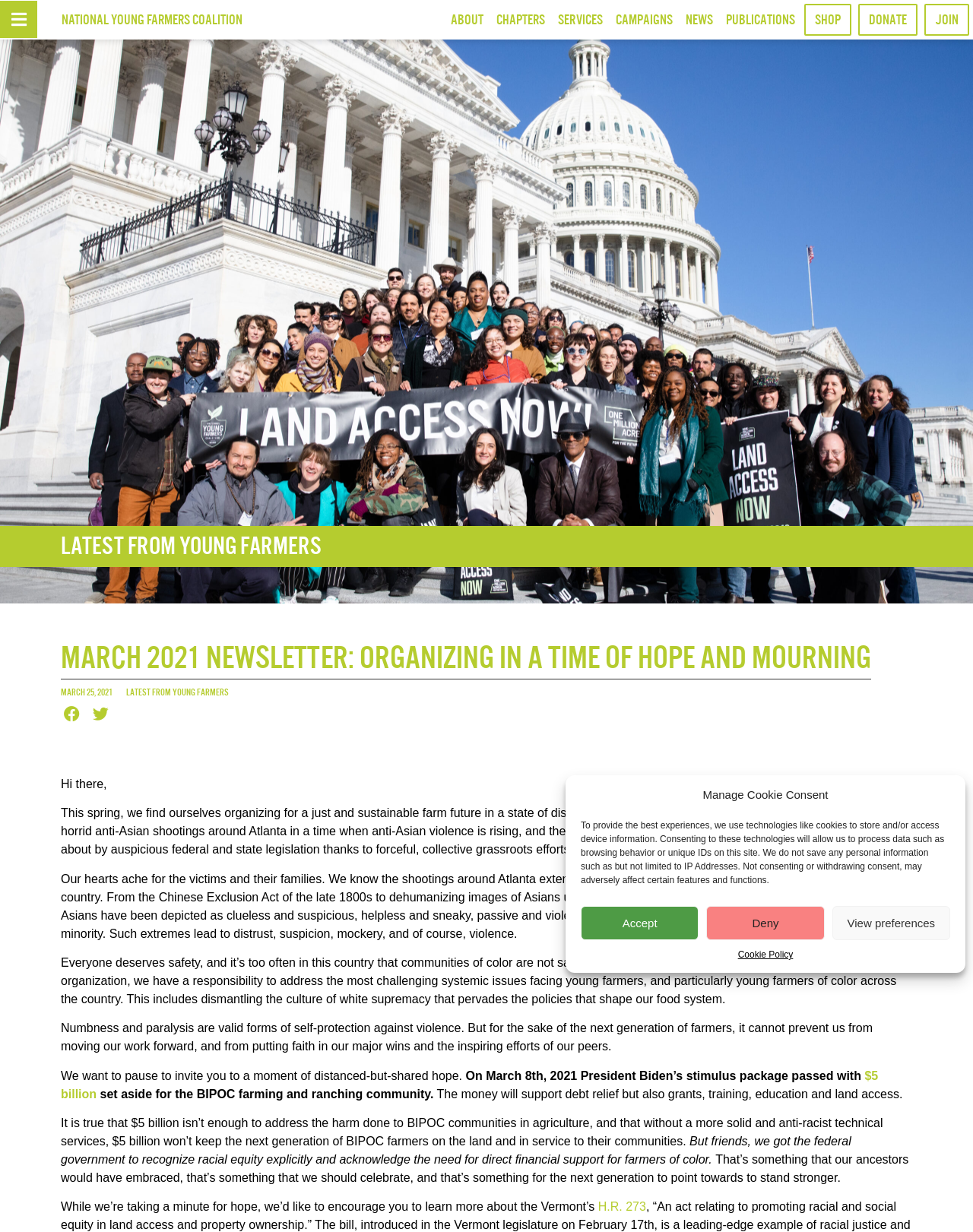What is the theme of the newsletter?
Please provide a single word or phrase answer based on the image.

Organizing in a time of hope and mourning